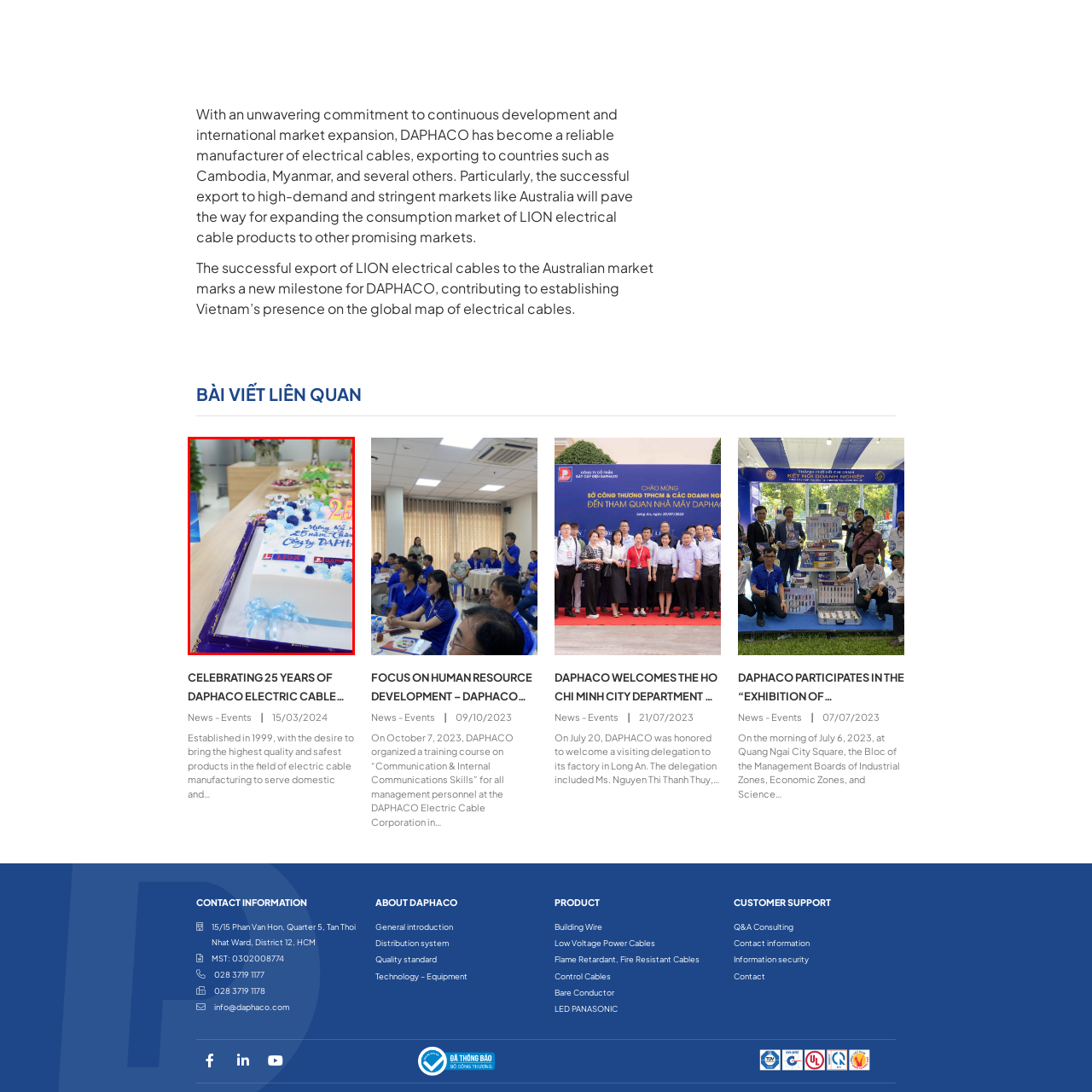Observe the highlighted image and answer the following: What is the occasion being celebrated in the image?

25th anniversary